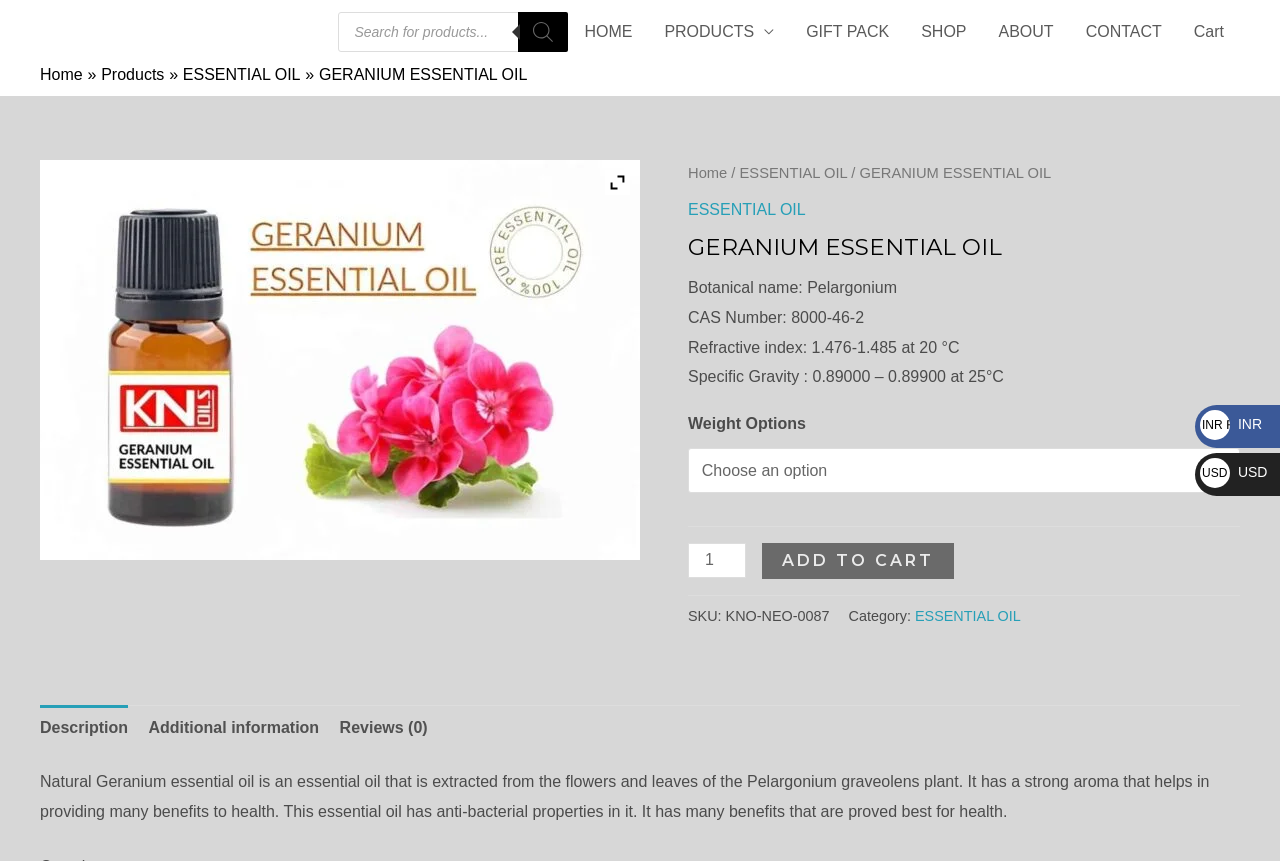Identify the bounding box coordinates of the element to click to follow this instruction: 'Add to cart'. Ensure the coordinates are four float values between 0 and 1, provided as [left, top, right, bottom].

[0.595, 0.63, 0.745, 0.672]